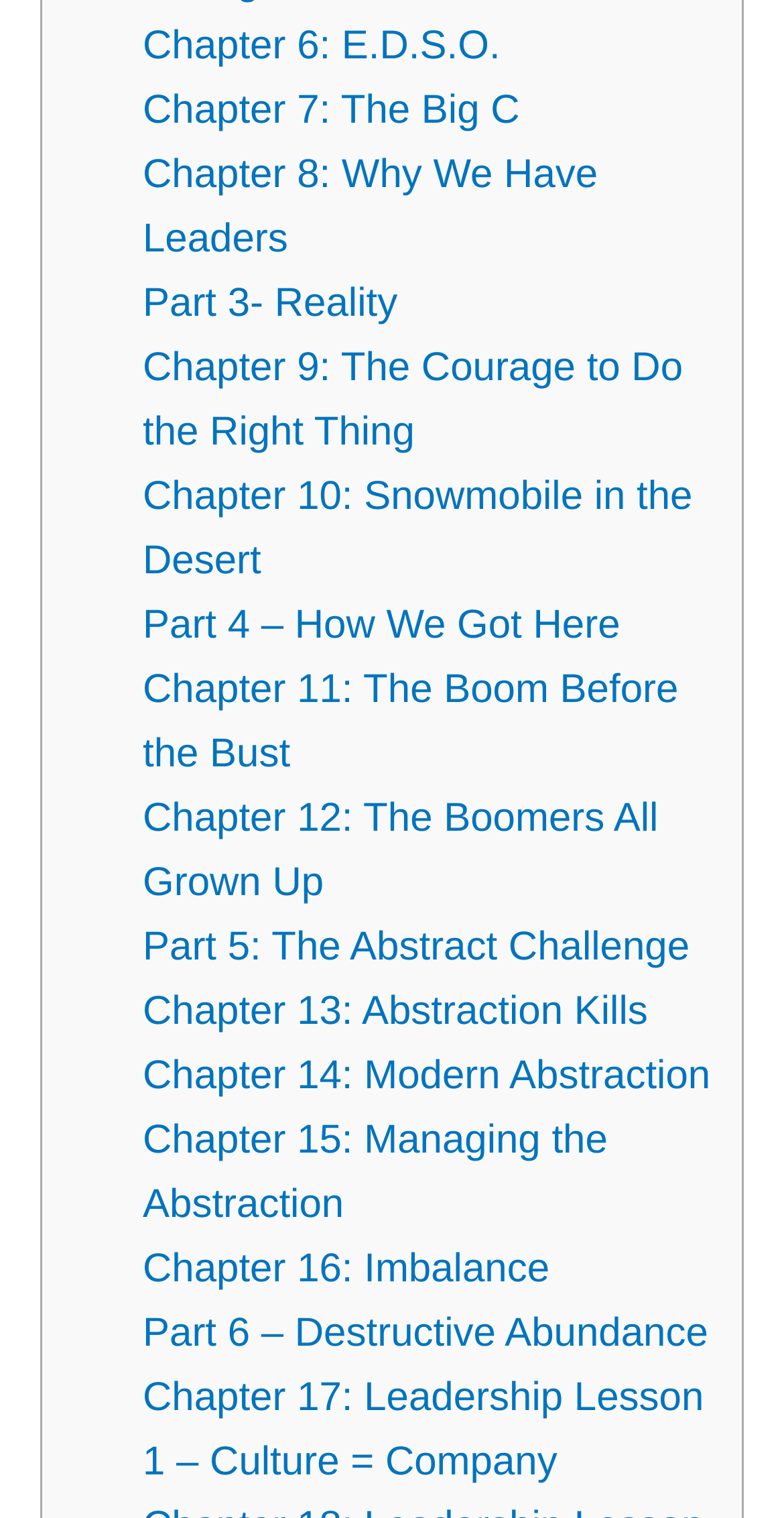Given the element description Chapter 16: Imbalance, predict the bounding box coordinates for the UI element in the webpage screenshot. The format should be (top-left x, top-left y, bottom-right x, bottom-right y), and the values should be between 0 and 1.

[0.182, 0.822, 0.701, 0.851]